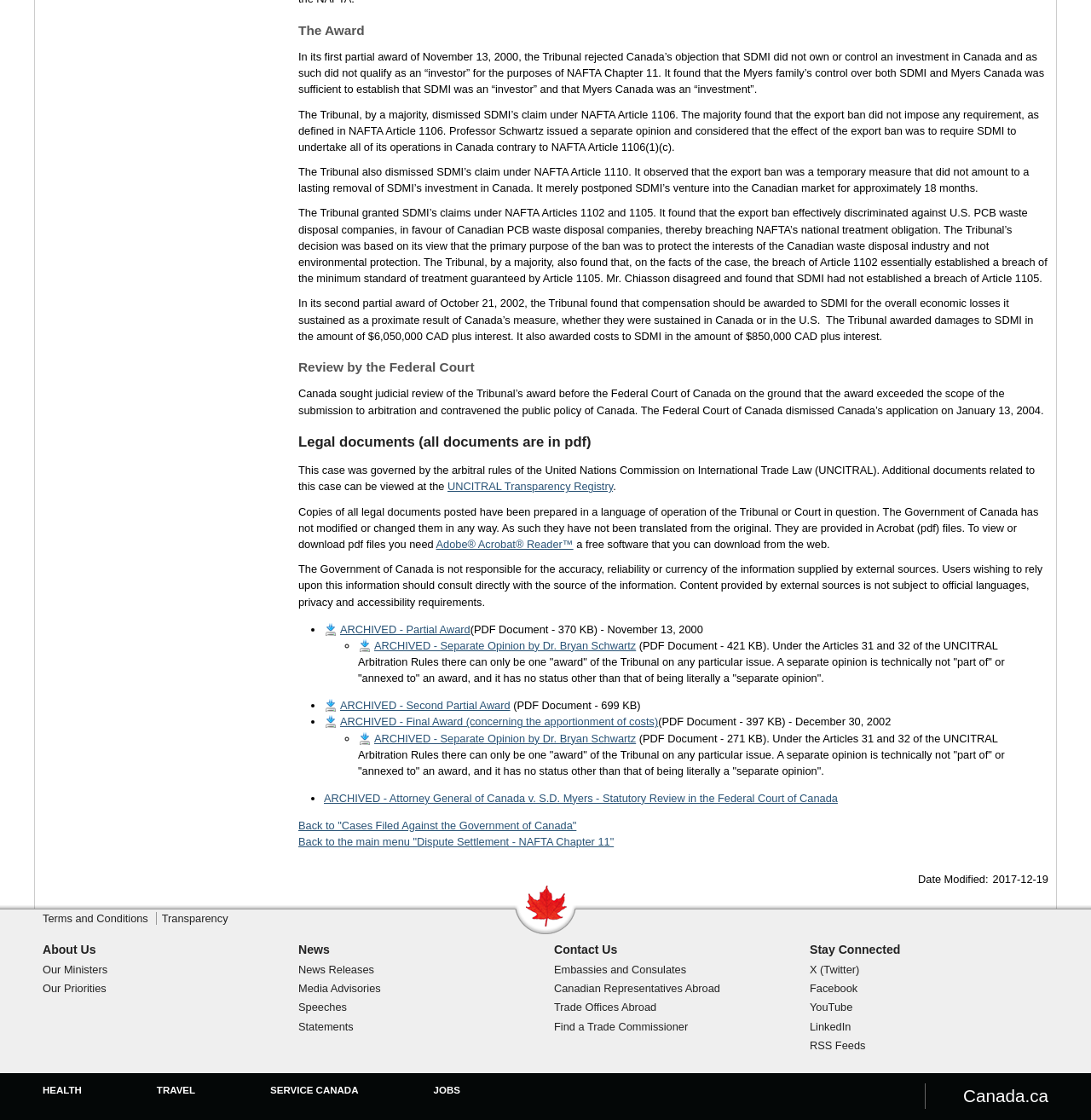Locate the bounding box of the UI element described by: "ARCHIVED - Second Partial Award" in the given webpage screenshot.

[0.297, 0.624, 0.468, 0.636]